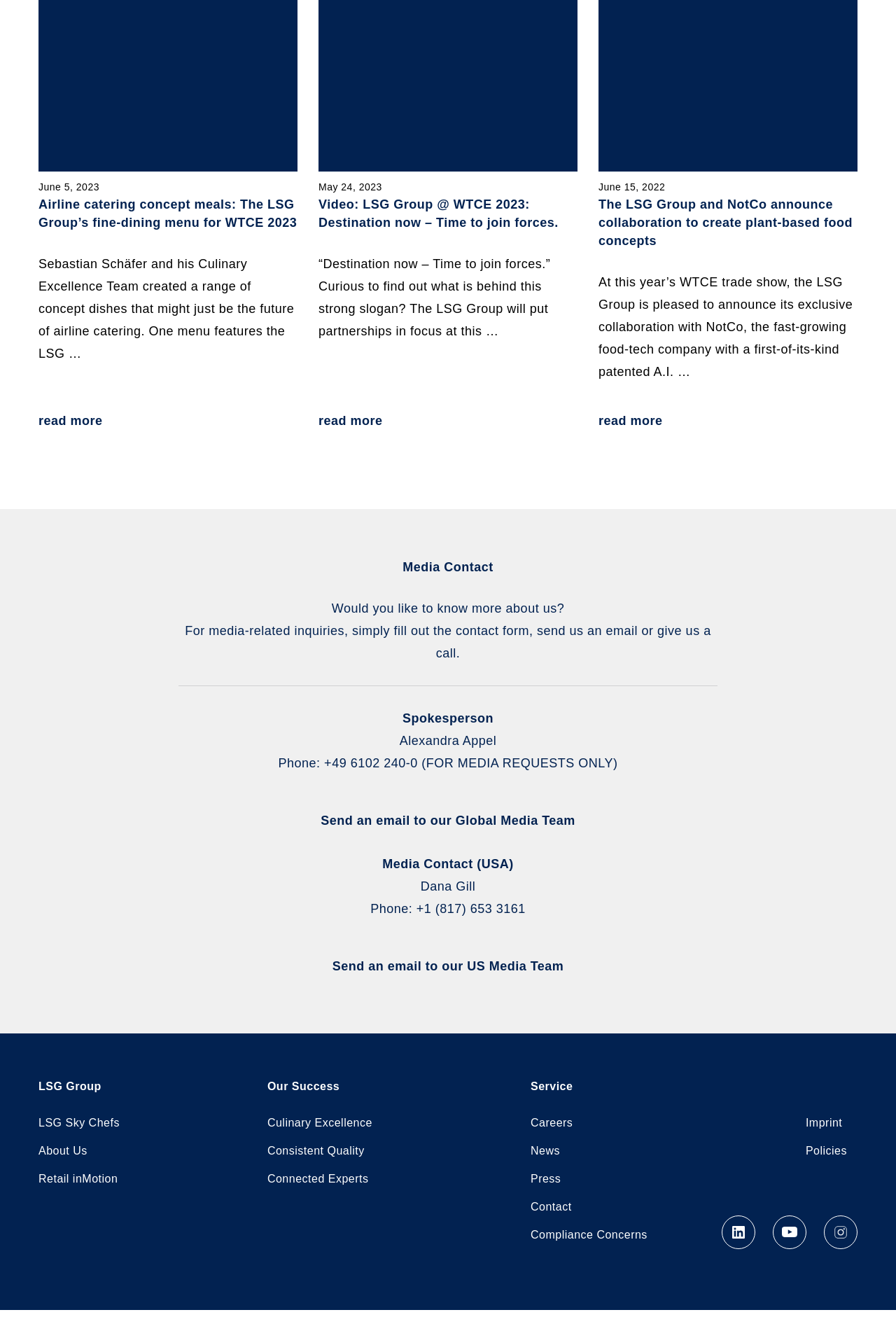Identify the bounding box coordinates of the part that should be clicked to carry out this instruction: "read more about Airline catering concept meals".

[0.043, 0.309, 0.114, 0.326]